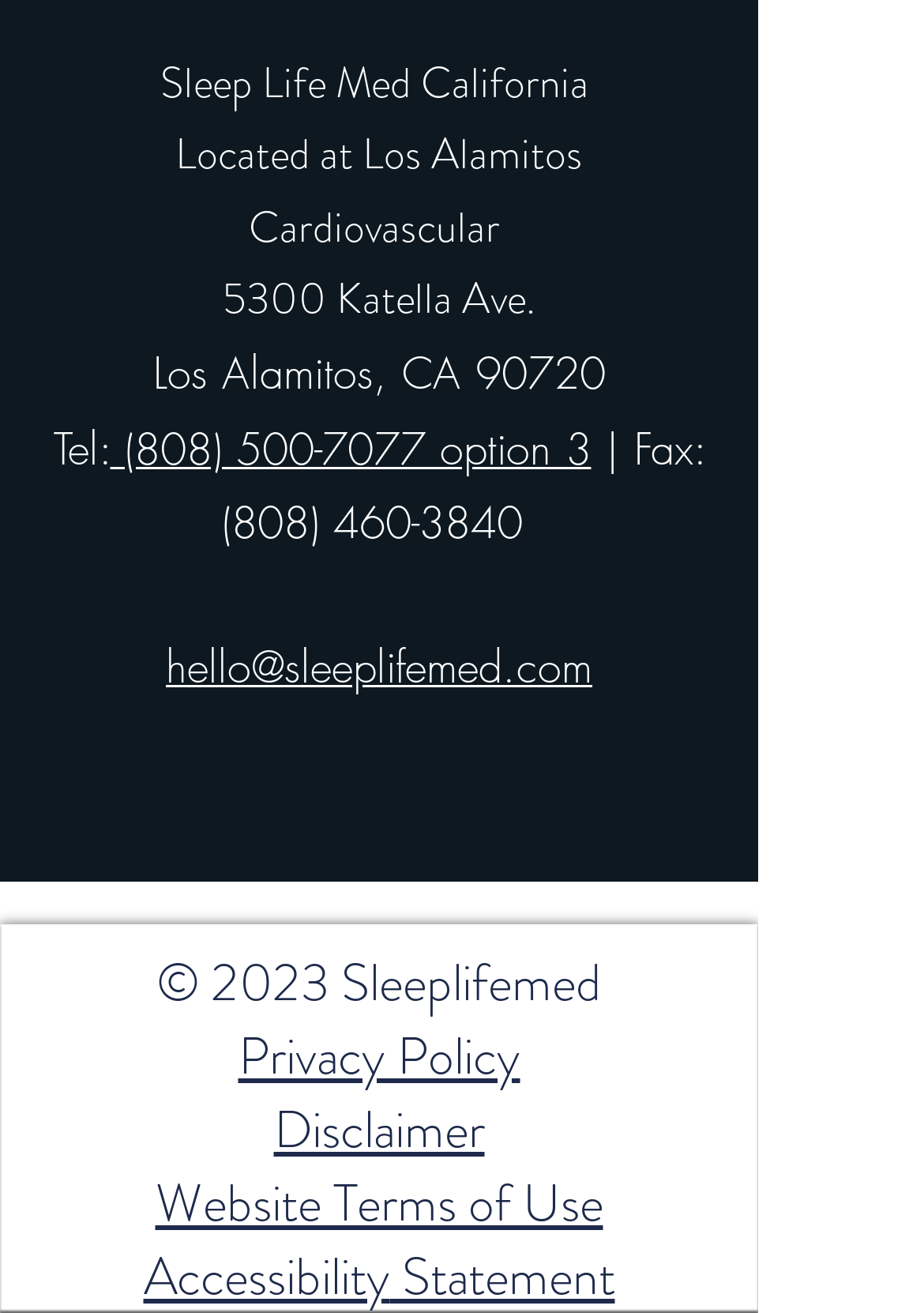Extract the bounding box coordinates of the UI element described: "Search". Provide the coordinates in the format [left, top, right, bottom] with values ranging from 0 to 1.

None